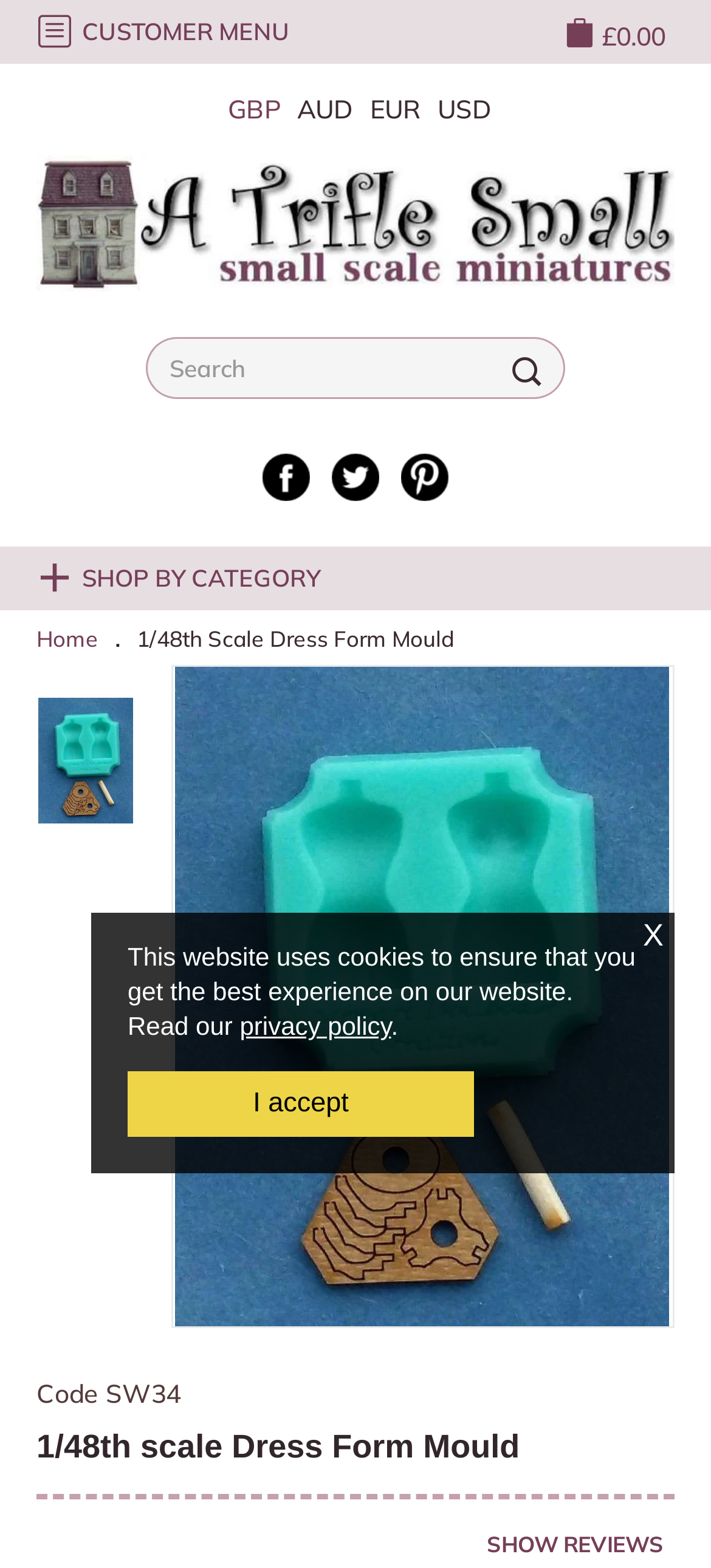How many social media links are there?
Please use the visual content to give a single word or phrase answer.

3